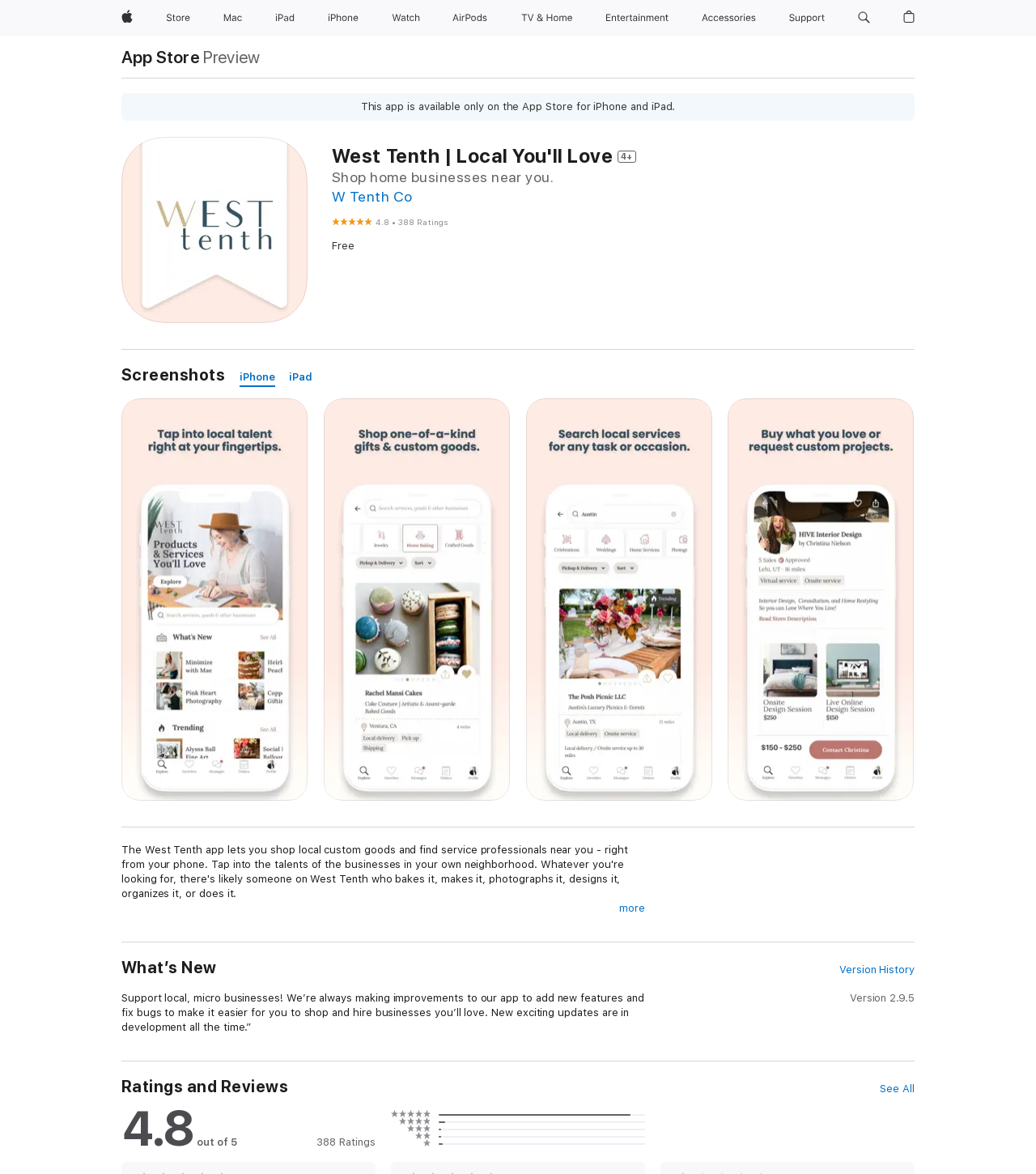Determine the bounding box coordinates of the UI element described below. Use the format (top-left x, top-left y, bottom-right x, bottom-right y) with floating point numbers between 0 and 1: Support

[0.756, 0.0, 0.802, 0.03]